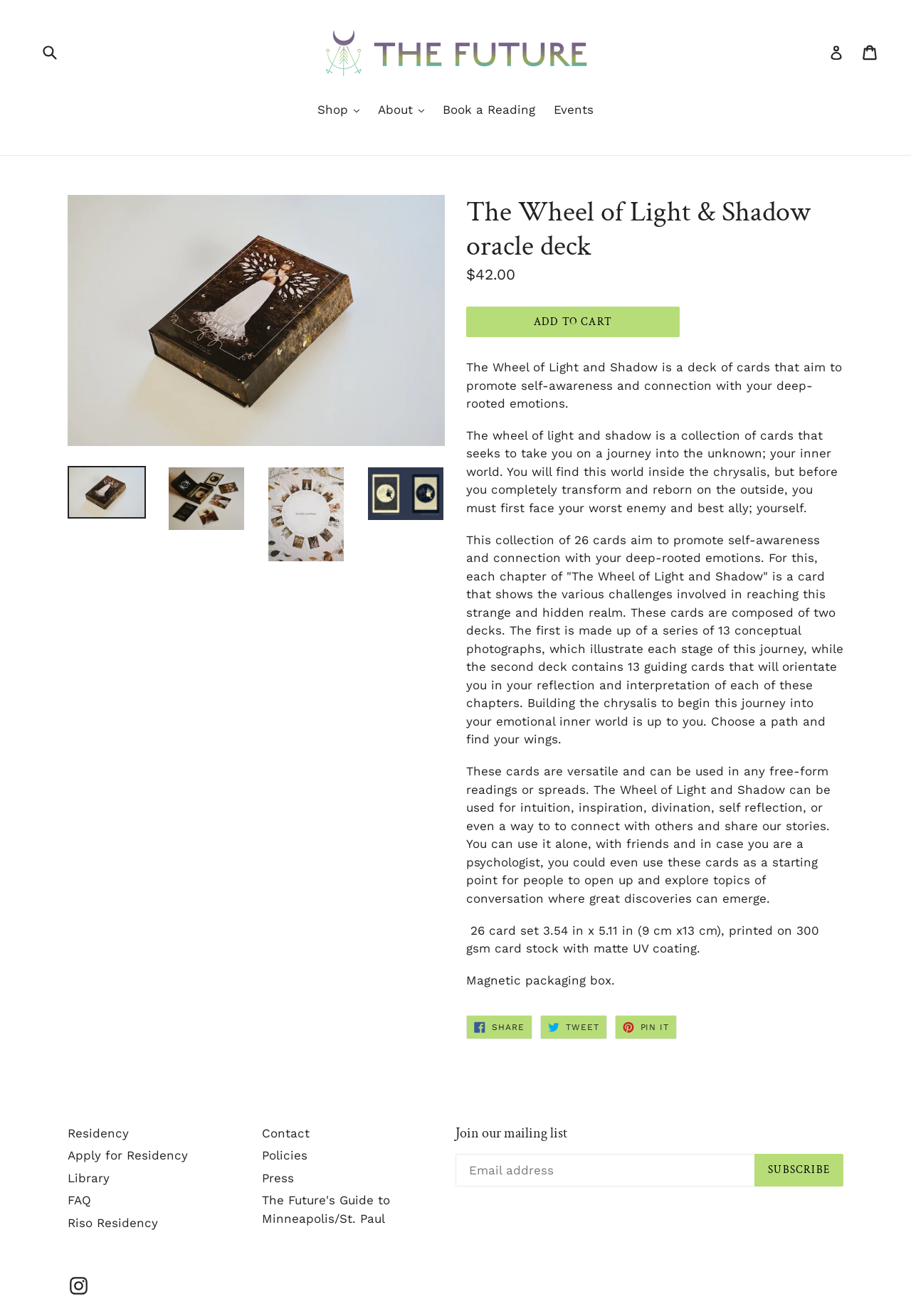Please specify the bounding box coordinates of the area that should be clicked to accomplish the following instruction: "Search for something". The coordinates should consist of four float numbers between 0 and 1, i.e., [left, top, right, bottom].

[0.043, 0.028, 0.086, 0.051]